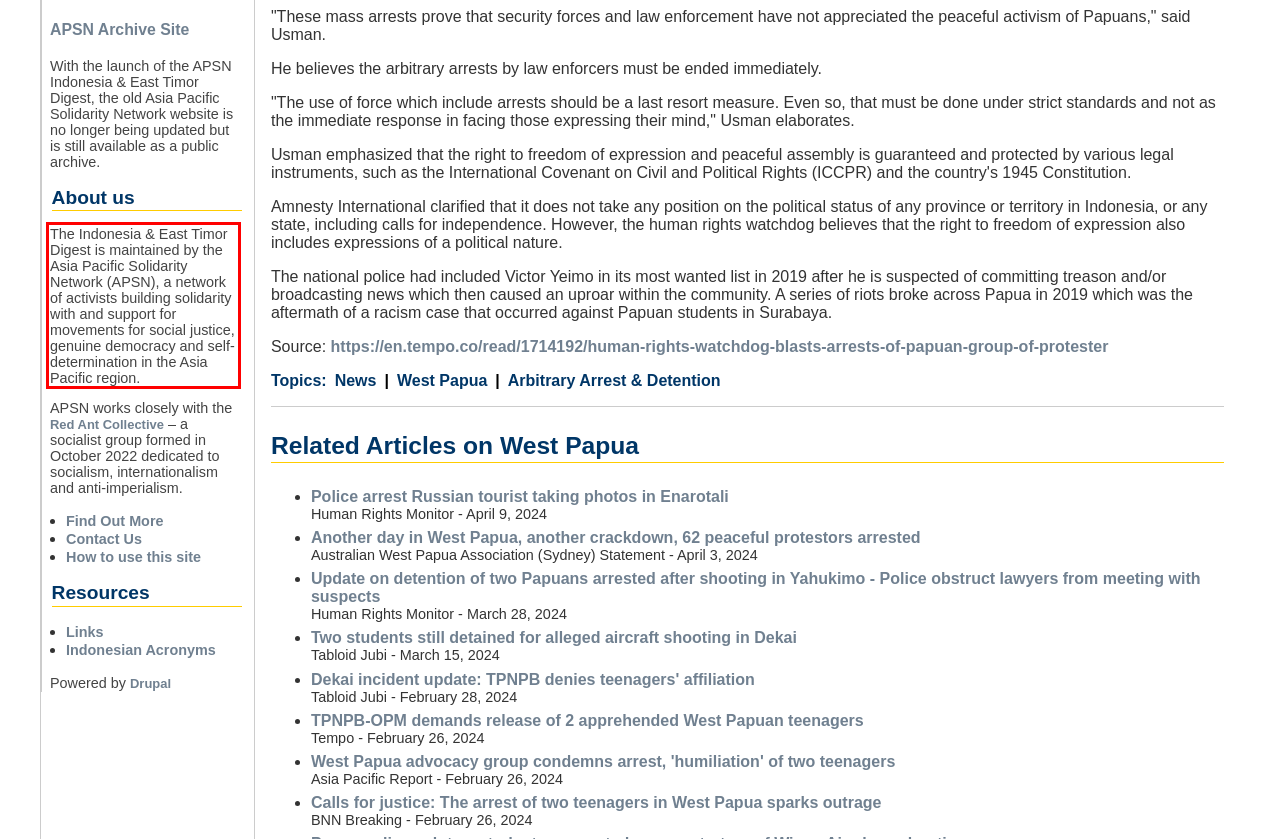Review the screenshot of the webpage and recognize the text inside the red rectangle bounding box. Provide the extracted text content.

The Indonesia & East Timor Digest is maintained by the Asia Pacific Solidarity Network (APSN), a network of activists building solidarity with and support for movements for social justice, genuine democracy and self-determination in the Asia Pacific region.